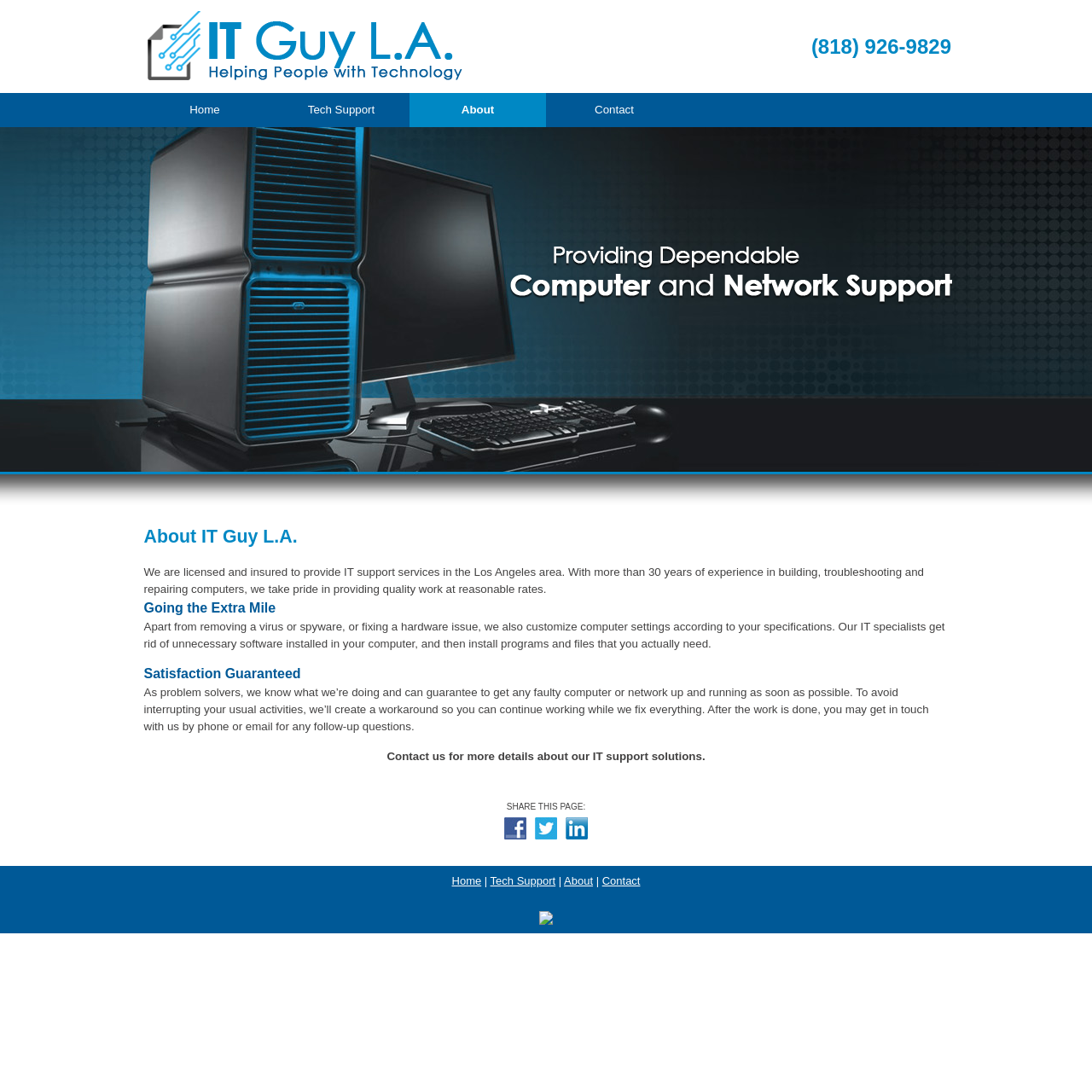Please identify the bounding box coordinates for the region that you need to click to follow this instruction: "Read about IT Guy L.A.".

[0.132, 0.48, 0.868, 0.505]